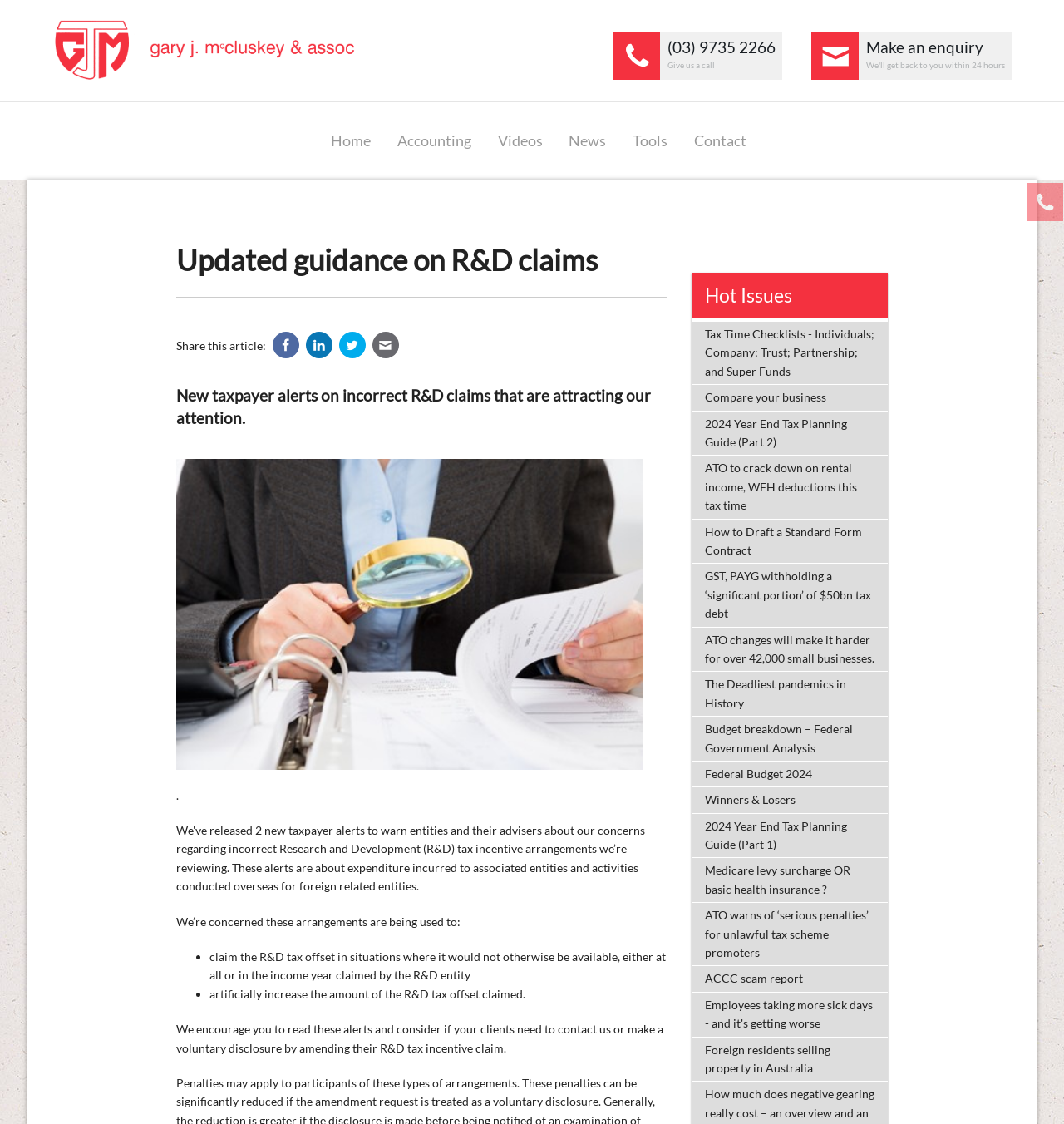What are the R&D tax offset claims being used for?
Please use the image to deliver a detailed and complete answer.

The webpage lists two ways in which the R&D tax offset claims are being used incorrectly. One of them is to 'claim the R&D tax offset in situations where it would not otherwise be available, either at all or in the income year claimed by the R&D entity'.